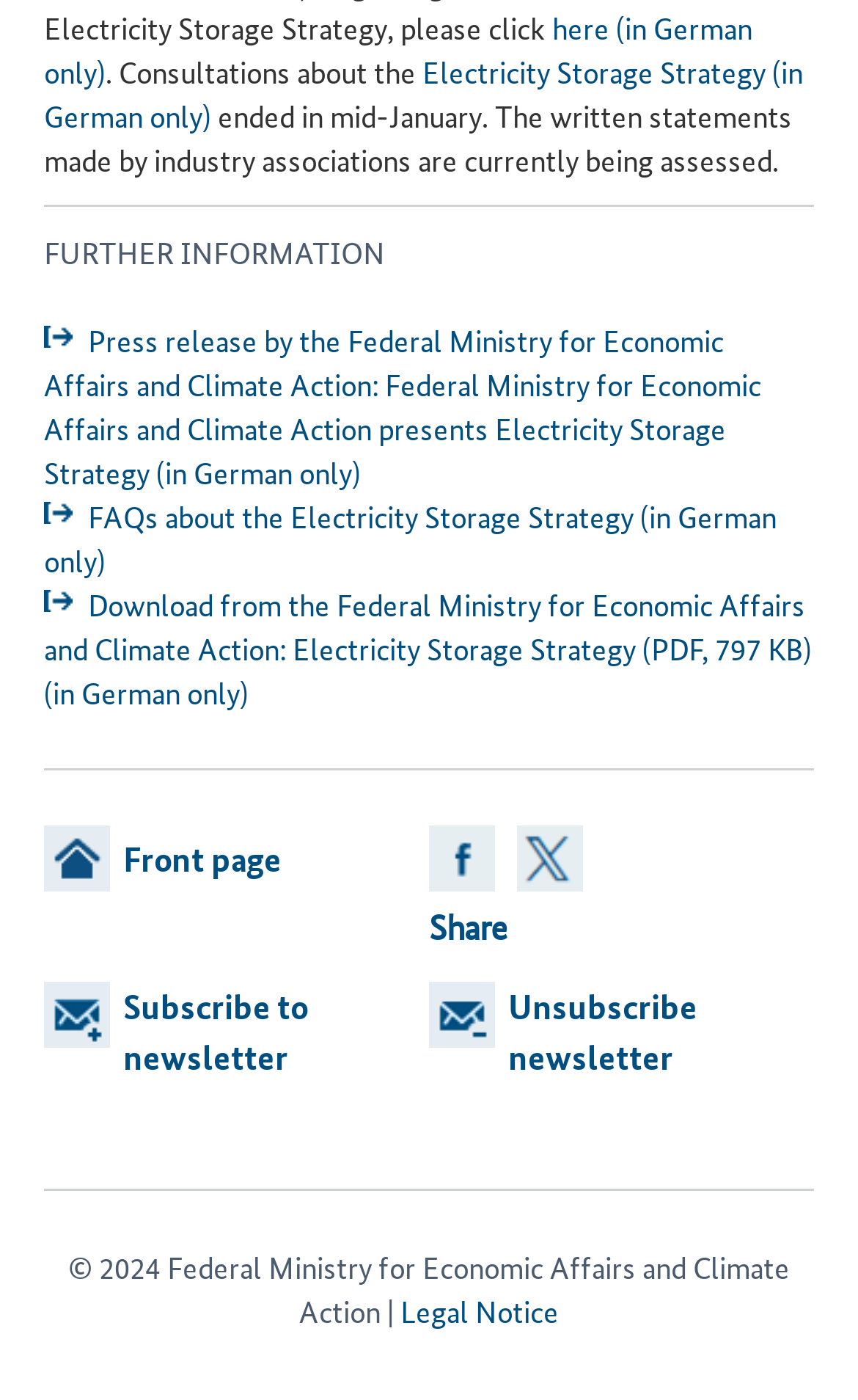Please specify the bounding box coordinates of the area that should be clicked to accomplish the following instruction: "Download the Electricity Storage Strategy PDF". The coordinates should consist of four float numbers between 0 and 1, i.e., [left, top, right, bottom].

[0.051, 0.411, 0.946, 0.515]